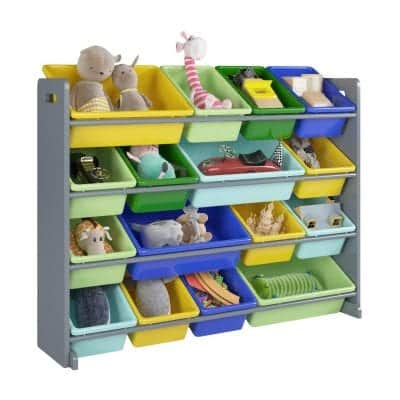Explain the details of the image you are viewing.

The image features the HOMFA Toddler’s Toy Storage Organizer, designed in an appealing and functional style. This colorful storage unit boasts a total of 16 shelf drawers, expertly crafted to keep toys organized and easily accessible in a child's room. The drawers come in a variety of vibrant colors—yellow, green, blue, and others—allowing for an engaging and organized assortment of toys.

The sturdy structure is made from quality MDF board, ensuring durability, while the containers are made from non-toxic plastic, making them safe for children. This versatile organizer not only promotes tidy play areas but also encourages kids to develop organizational skills. The design is both attractive and practical, making it a wonderful addition to any playroom or nursery setting.